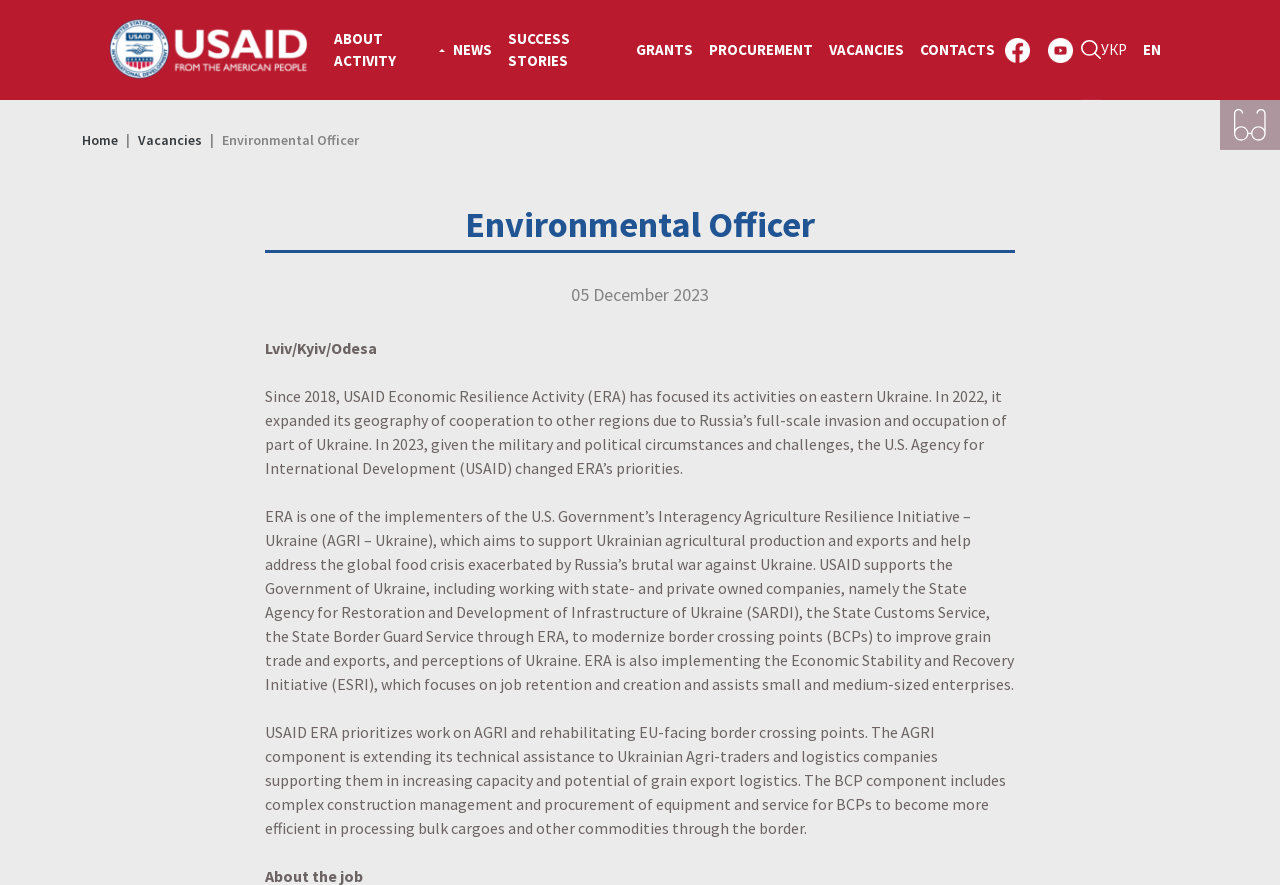Offer an extensive depiction of the webpage and its key elements.

The webpage is about the USAID Economic Resilience Activity (ERA) and its focus on eastern Ukraine. At the top, there is a logo and a link to the USAID Economic Resilience Activity (ERA) with an image. Below this, there is a navigation menu with links to different sections, including "ABOUT ACTIVITY", "NEWS", "SUCCESS STORIES", "GRANTS", "PROCUREMENT", "VACANCIES", and "CONTACTS". 

To the right of the navigation menu, there are language options, including "УКР" and "EN". On the top-right corner, there is a link to the "Home" page and a "Vacancies" link. 

The main content of the webpage is about the Environmental Officer position. The title "Environmental Officer" is prominently displayed, followed by the date "05 December 2023". Below this, there is a brief introduction to the USAID Economic Resilience Activity (ERA), its history, and its current focus. 

The webpage then goes into more detail about ERA's priorities, including its work on the Interagency Agriculture Resilience Initiative – Ukraine (AGRI – Ukraine) and the Economic Stability and Recovery Initiative (ESRI). It also mentions ERA's focus on modernizing border crossing points and supporting Ukrainian agricultural production and exports.